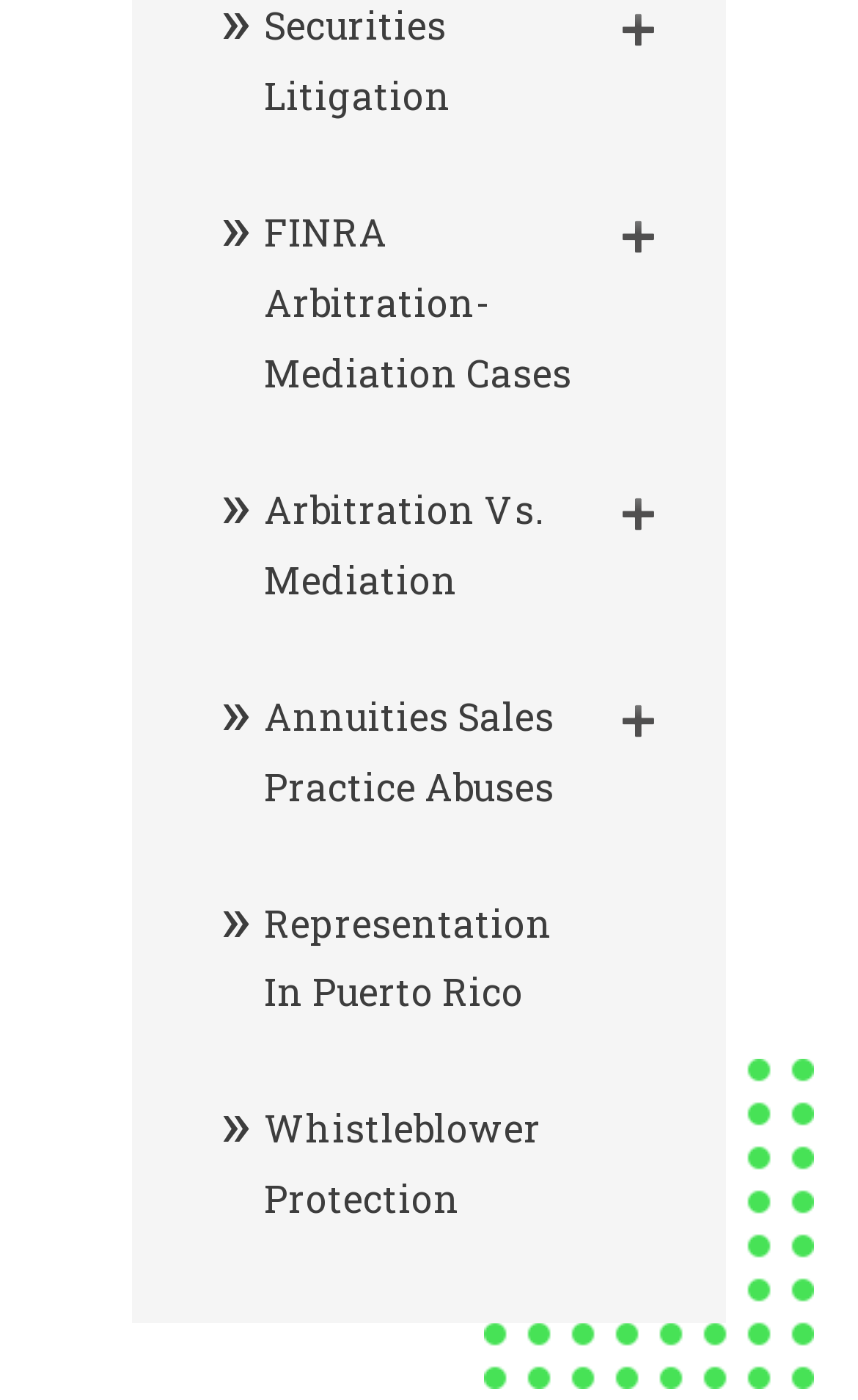Respond concisely with one word or phrase to the following query:
What type of cases does this website handle?

Securities fraud cases